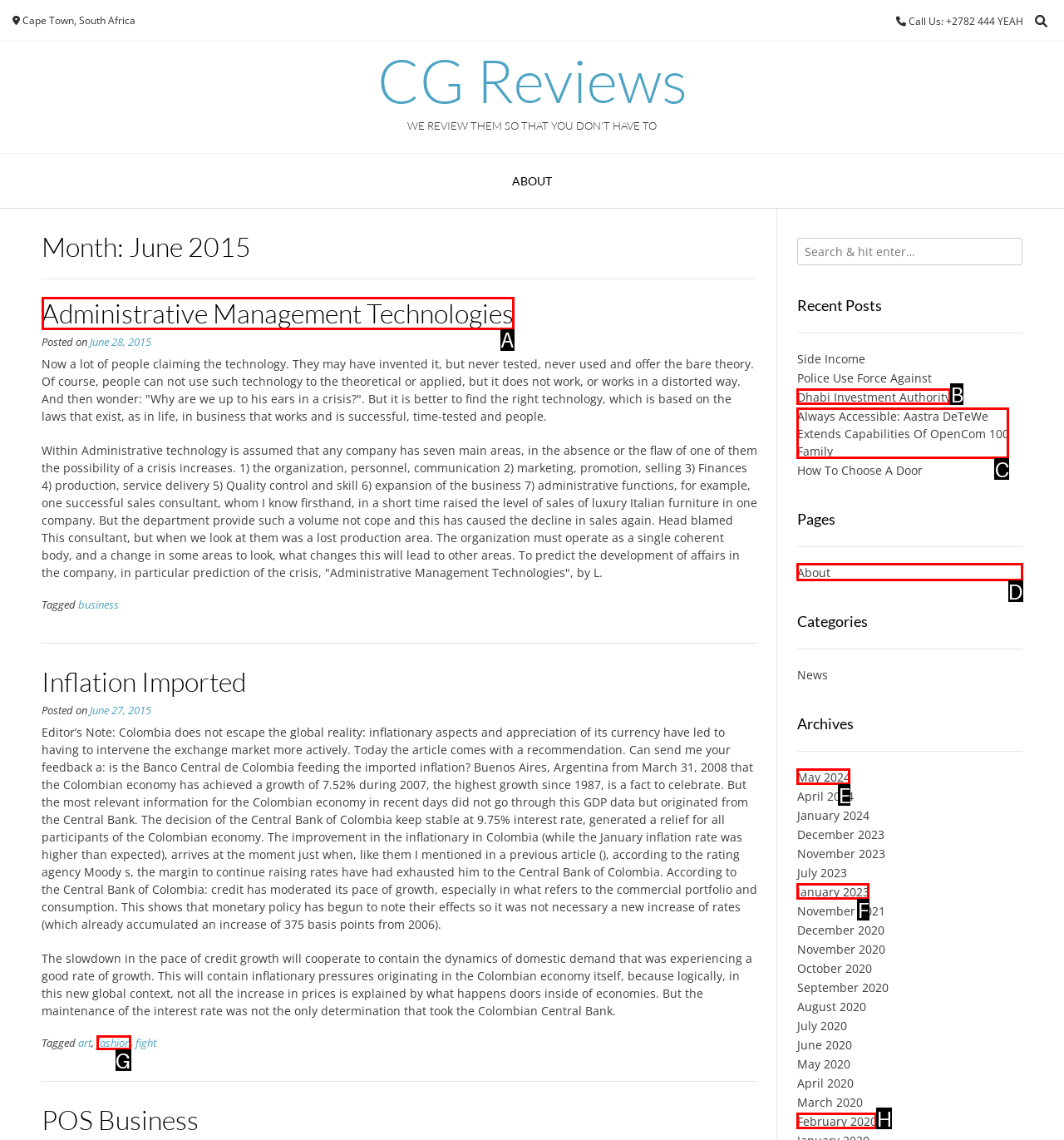Determine the HTML element that best matches this description: quality from the given choices. Respond with the corresponding letter.

None